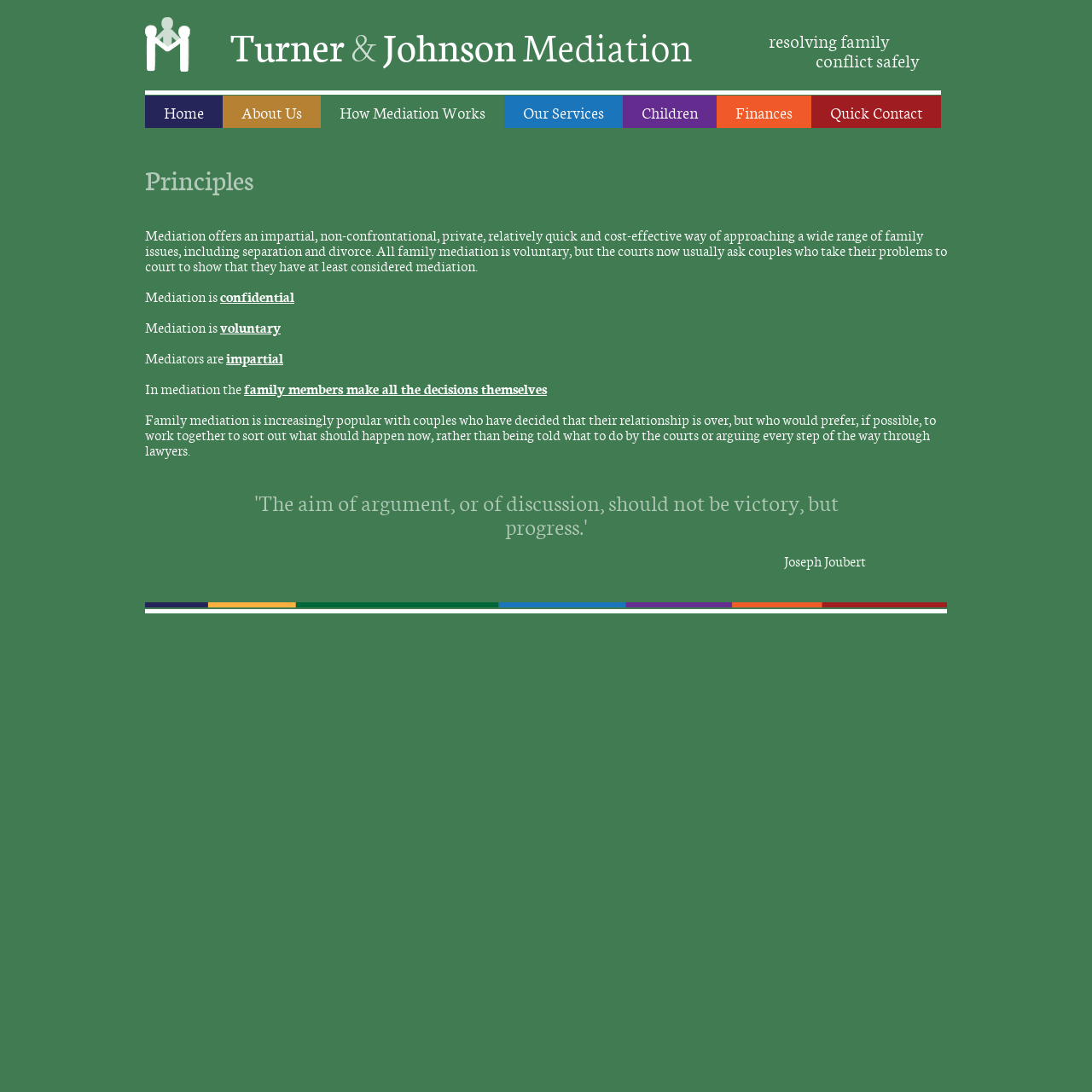Please provide a brief answer to the following inquiry using a single word or phrase:
What is the main purpose of mediation?

Resolving family conflict